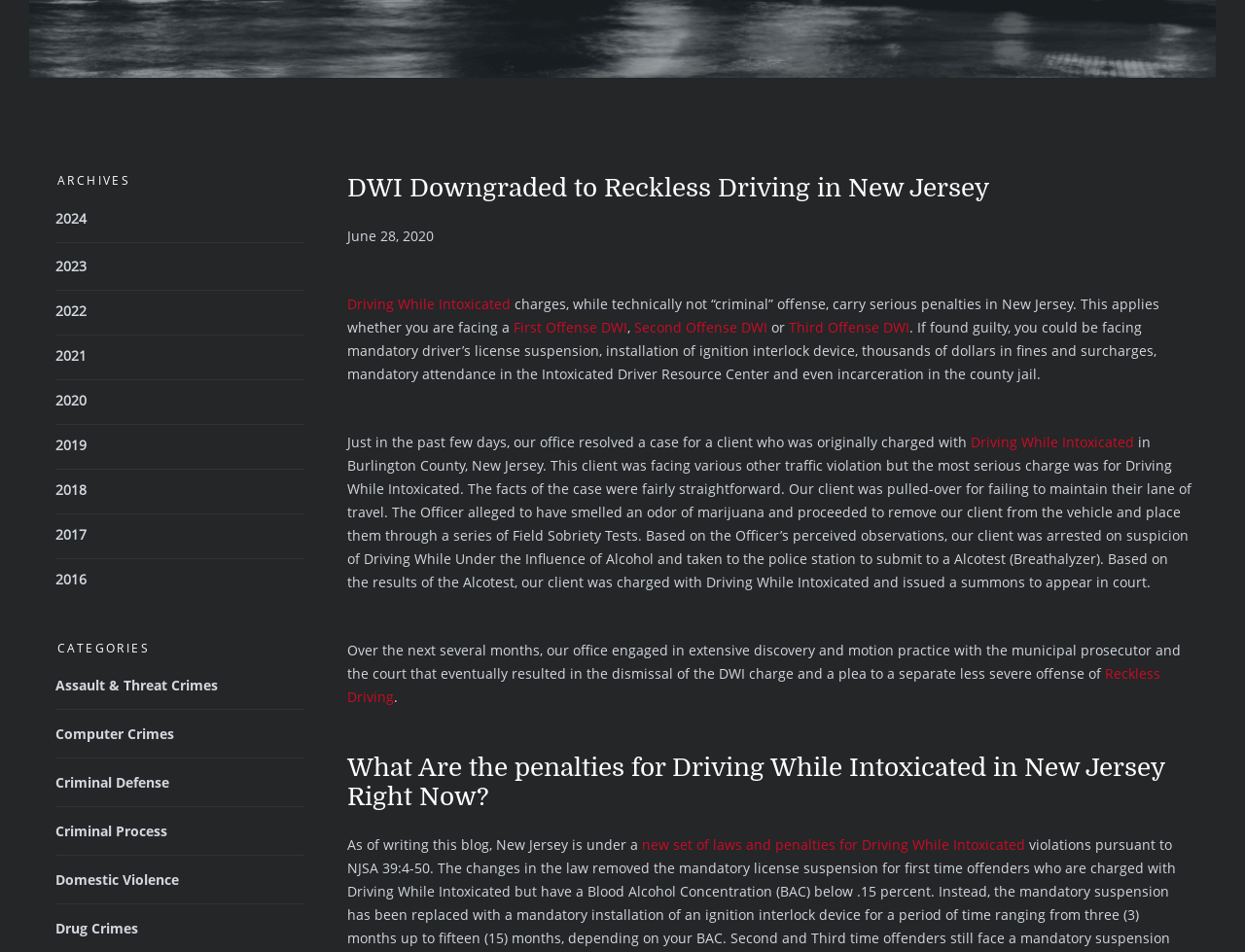For the element described, predict the bounding box coordinates as (top-left x, top-left y, bottom-right x, bottom-right y). All values should be between 0 and 1. Element description: Second Offense DWI

[0.509, 0.334, 0.616, 0.353]